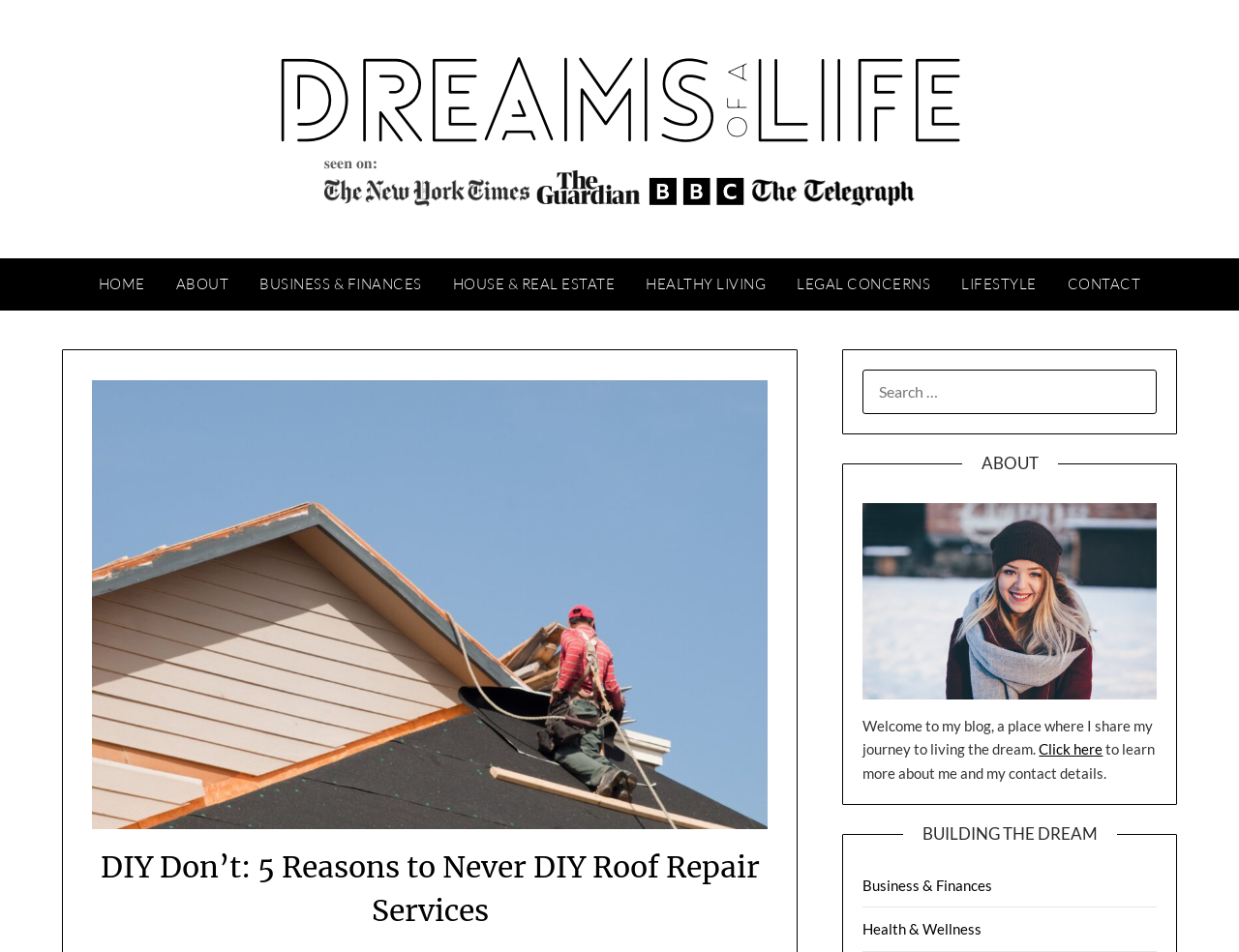With reference to the image, please provide a detailed answer to the following question: What is the author's description on the webpage?

I read the author's description on the webpage and found that it is 'Welcome to my blog, a place where I share my journey to living the dream.', which suggests that the author is sharing their personal experiences and thoughts on the blog.